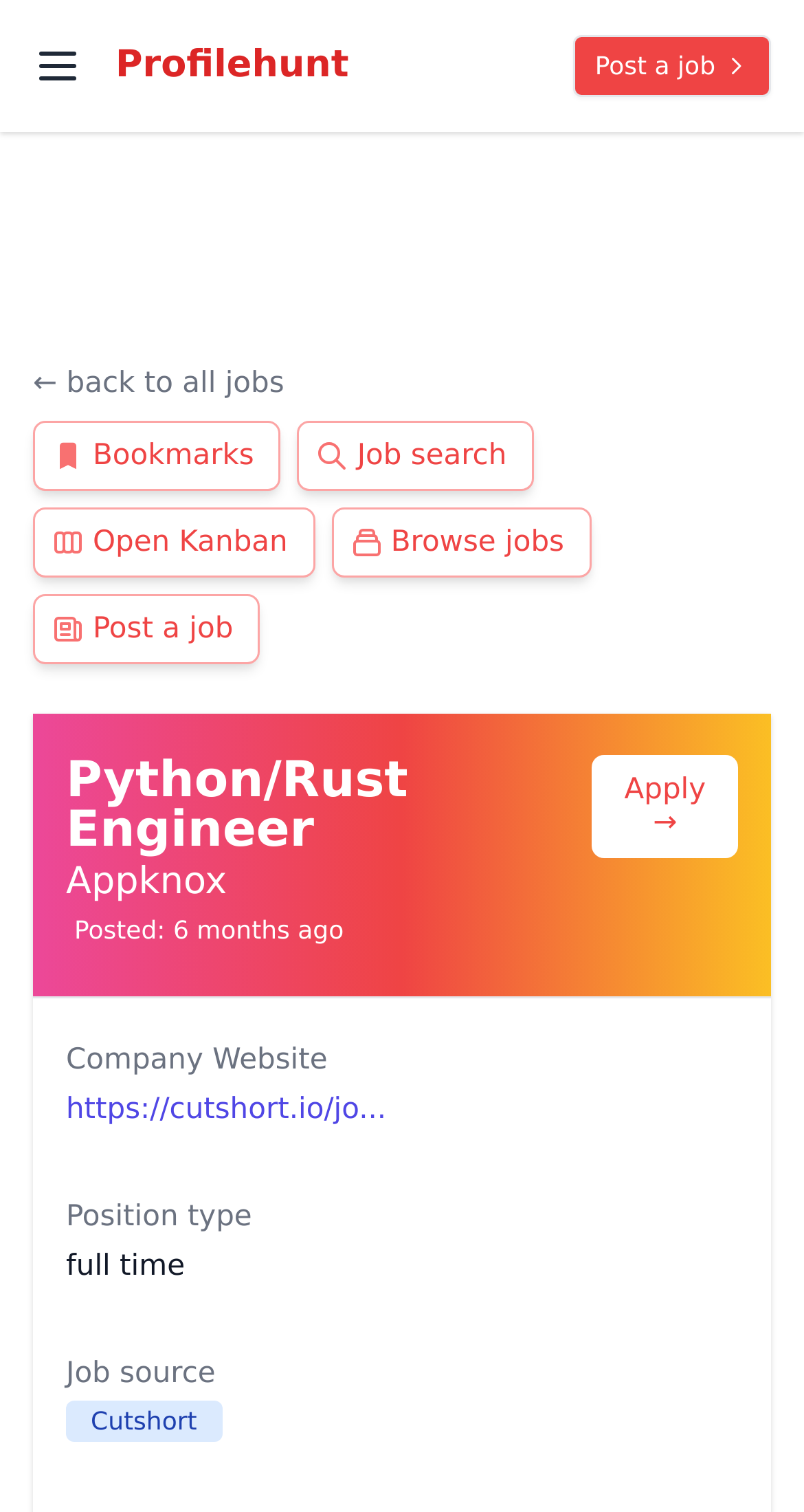Pinpoint the bounding box coordinates of the area that should be clicked to complete the following instruction: "Click on the 'Bookmarks' button". The coordinates must be given as four float numbers between 0 and 1, i.e., [left, top, right, bottom].

[0.041, 0.278, 0.349, 0.325]